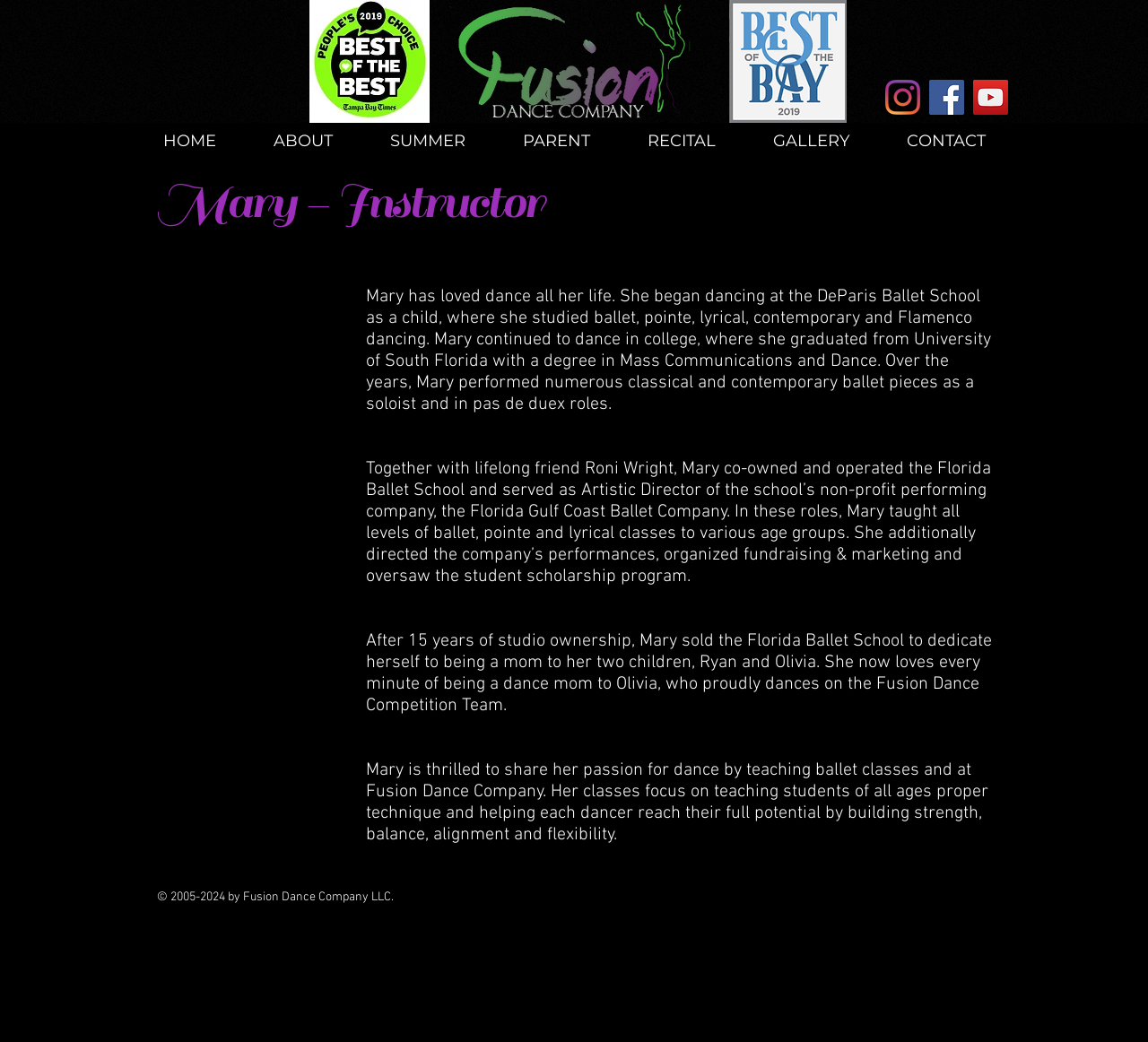Identify the bounding box coordinates of the section to be clicked to complete the task described by the following instruction: "click the Instagram link". The coordinates should be four float numbers between 0 and 1, formatted as [left, top, right, bottom].

[0.771, 0.077, 0.802, 0.11]